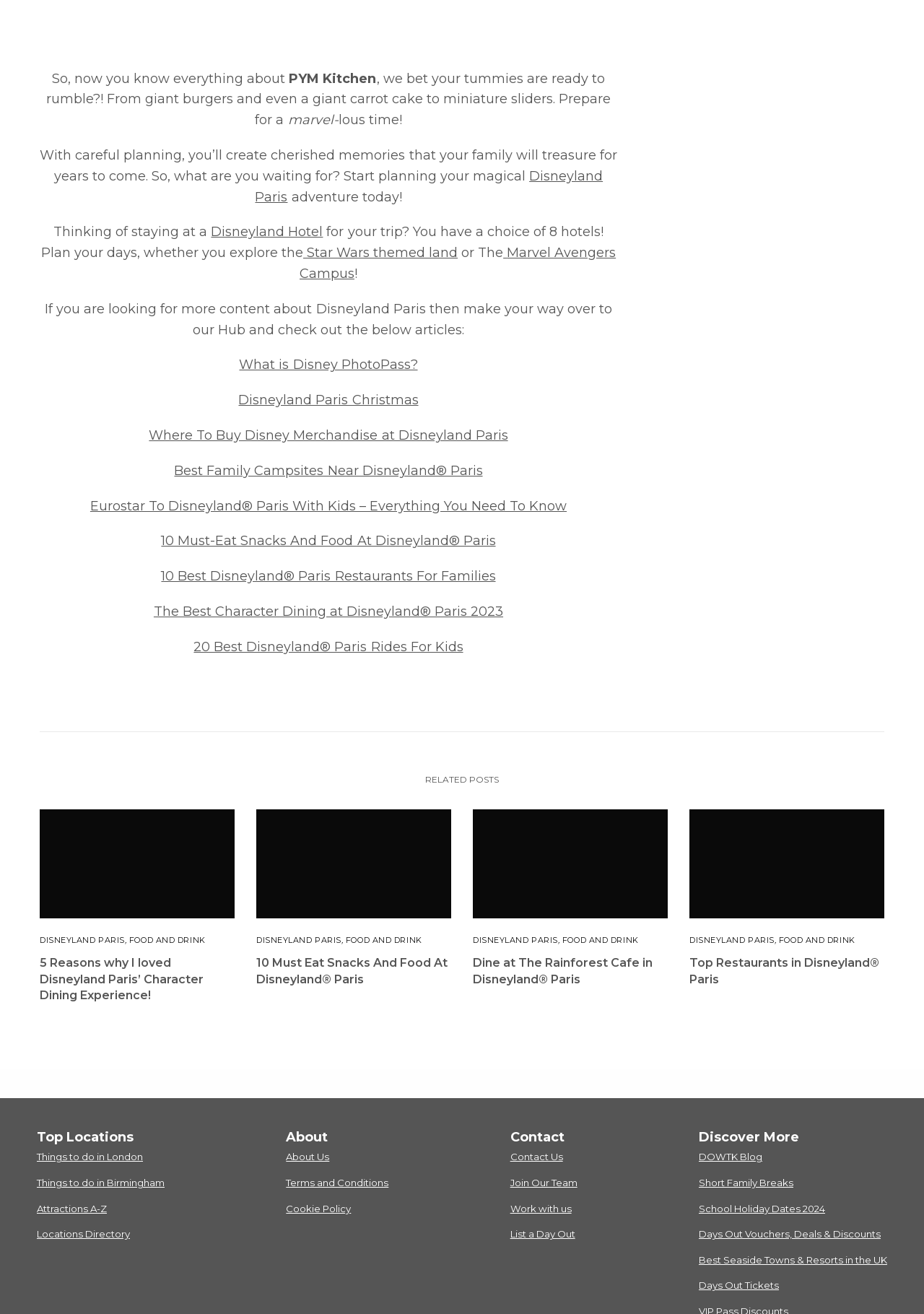Determine the bounding box coordinates of the UI element described below. Use the format (top-left x, top-left y, bottom-right x, bottom-right y) with floating point numbers between 0 and 1: alt="Mickey Mouse biscuits Disney snacks"

[0.277, 0.616, 0.488, 0.699]